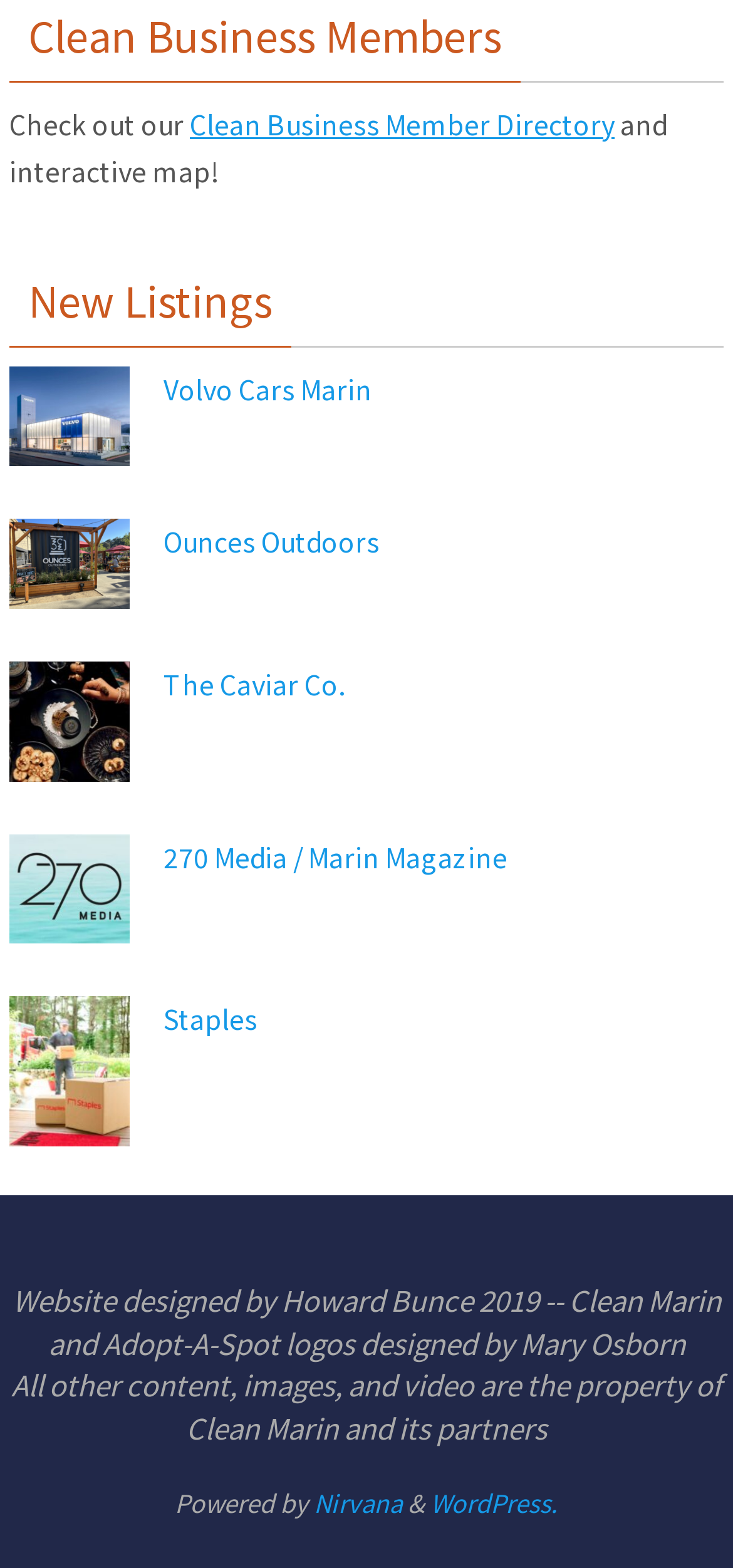Please indicate the bounding box coordinates of the element's region to be clicked to achieve the instruction: "Explore Ounces Outdoors". Provide the coordinates as four float numbers between 0 and 1, i.e., [left, top, right, bottom].

[0.013, 0.331, 0.223, 0.39]